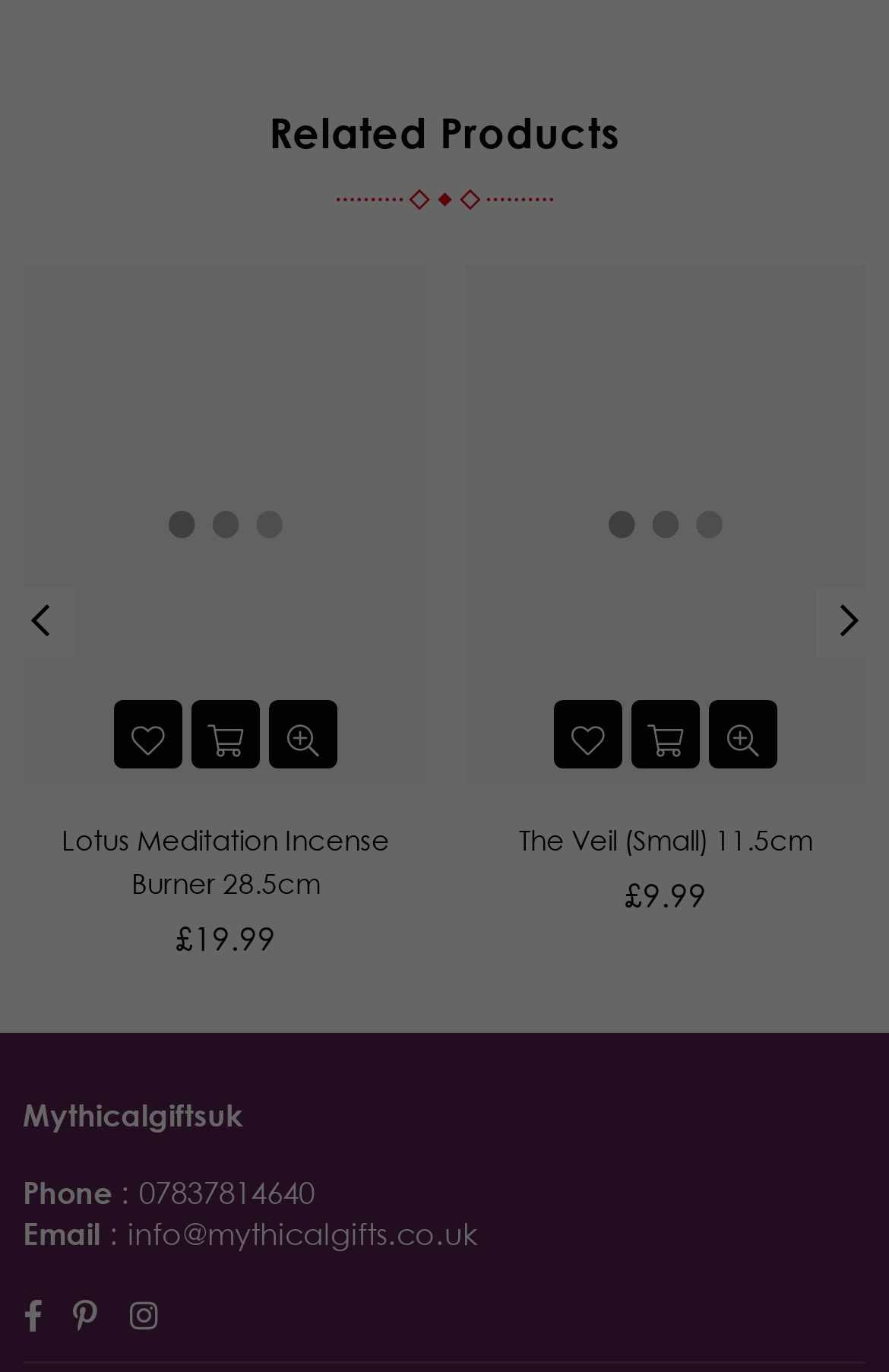Identify the bounding box of the HTML element described here: "The Veil (Small) 11.5cm". Provide the coordinates as four float numbers between 0 and 1: [left, top, right, bottom].

[0.583, 0.6, 0.914, 0.625]